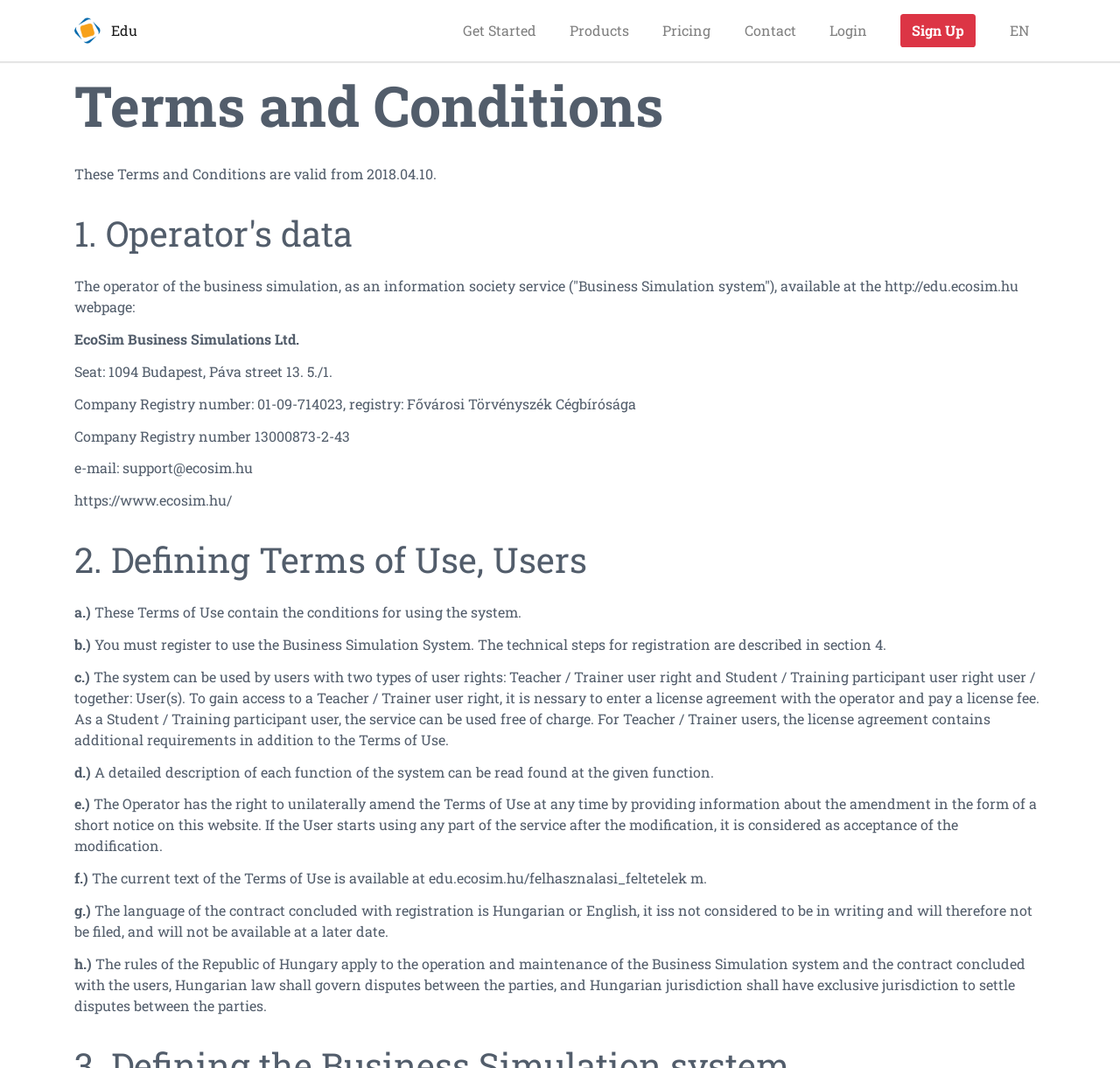Please provide the bounding box coordinates for the element that needs to be clicked to perform the instruction: "Click the 'Contact' link". The coordinates must consist of four float numbers between 0 and 1, formatted as [left, top, right, bottom].

[0.65, 0.012, 0.726, 0.045]